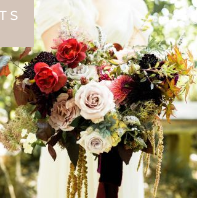Give a comprehensive caption for the image.

The image features a stunning, lush bouquet held by a bride, showcasing a beautiful arrangement of flowers. The bouquet is rich with vibrant red roses, soft pink blooms, and deep-colored florals, complemented by greenery and textural elements such as succulents and trailing ribbons in a rich hue. This exquisite floral composition reflects a blend of natural elegance and artistry, perfect for a wedding setting. The background appears to be serene and verdant, enhancing the beauty of the bouquet and the moment. Accompanying the image is the heading “SERVICES,” hinting at the floral design expertise offered by Aster and Gold, which includes tailored wedding planning services.